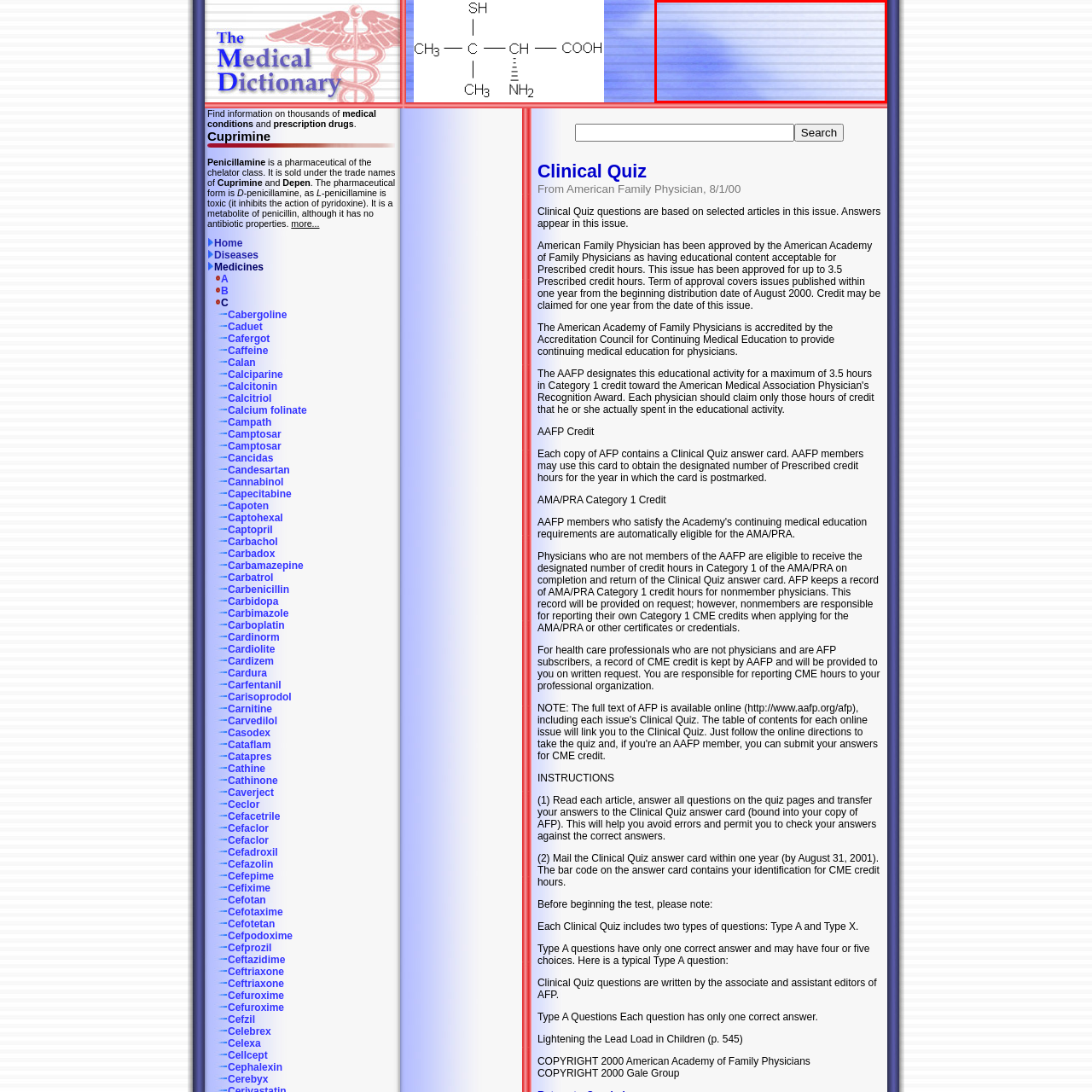What type of context is the background suitable for?
Consider the details within the red bounding box and provide a thorough answer to the question.

The caption suggests that the background is suitable for a 'medical or educational context', possibly for a webpage or presentation related to medical topics, due to its calming and professional aesthetic.